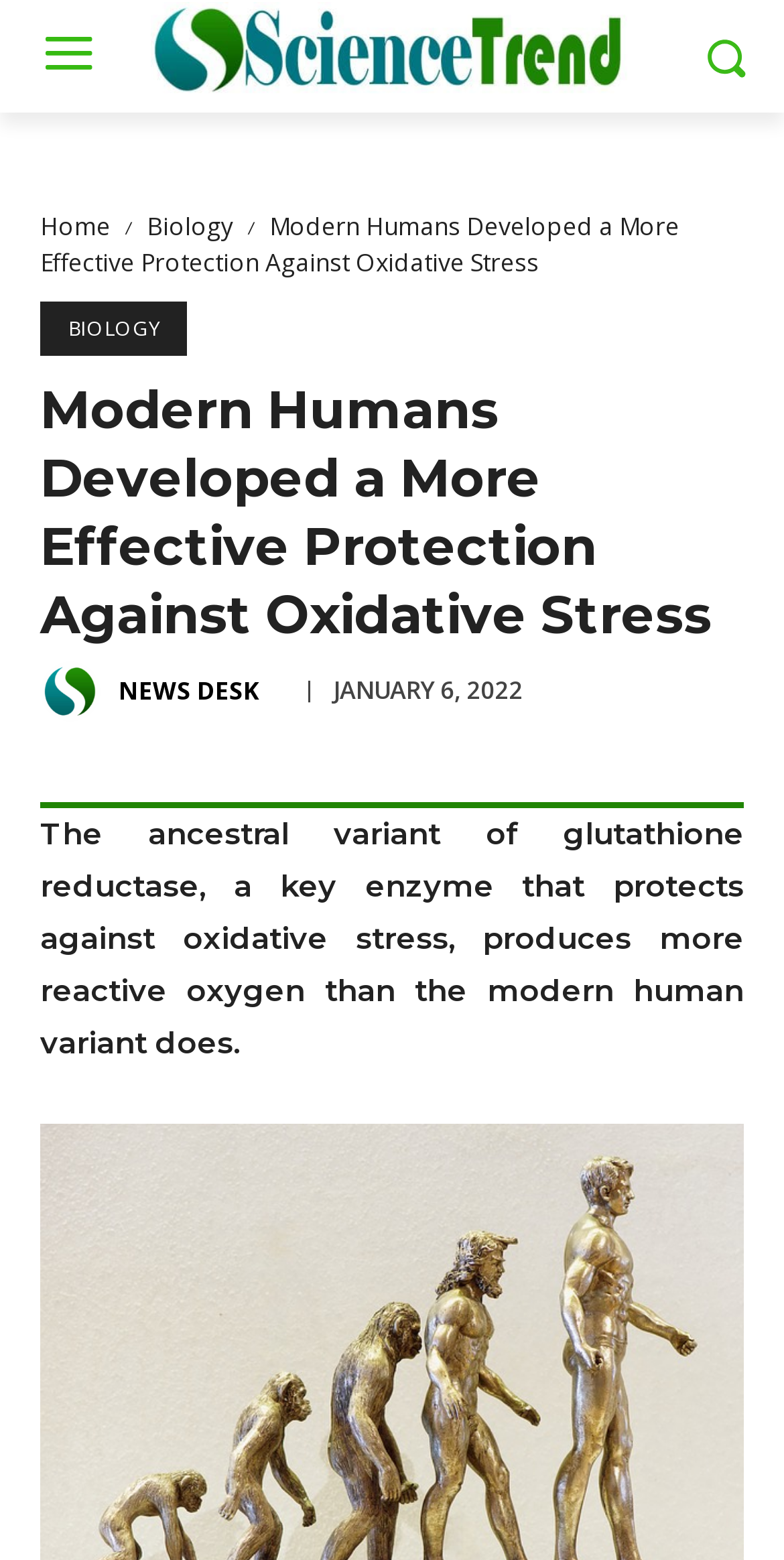Answer the question in a single word or phrase:
What is the name of the section?

News Desk